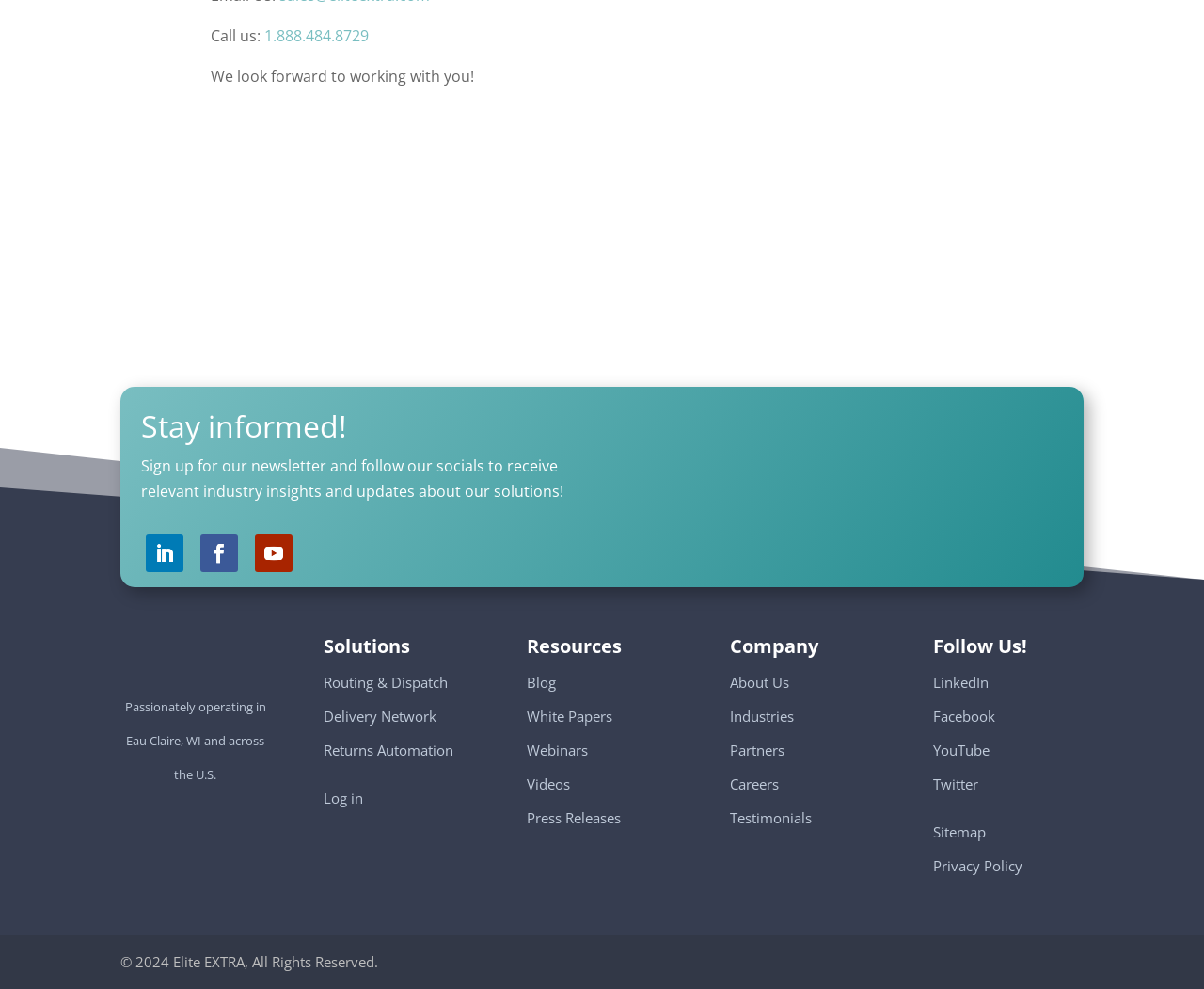Determine the bounding box coordinates for the clickable element required to fulfill the instruction: "Sign up for the newsletter". Provide the coordinates as four float numbers between 0 and 1, i.e., [left, top, right, bottom].

[0.117, 0.461, 0.468, 0.507]